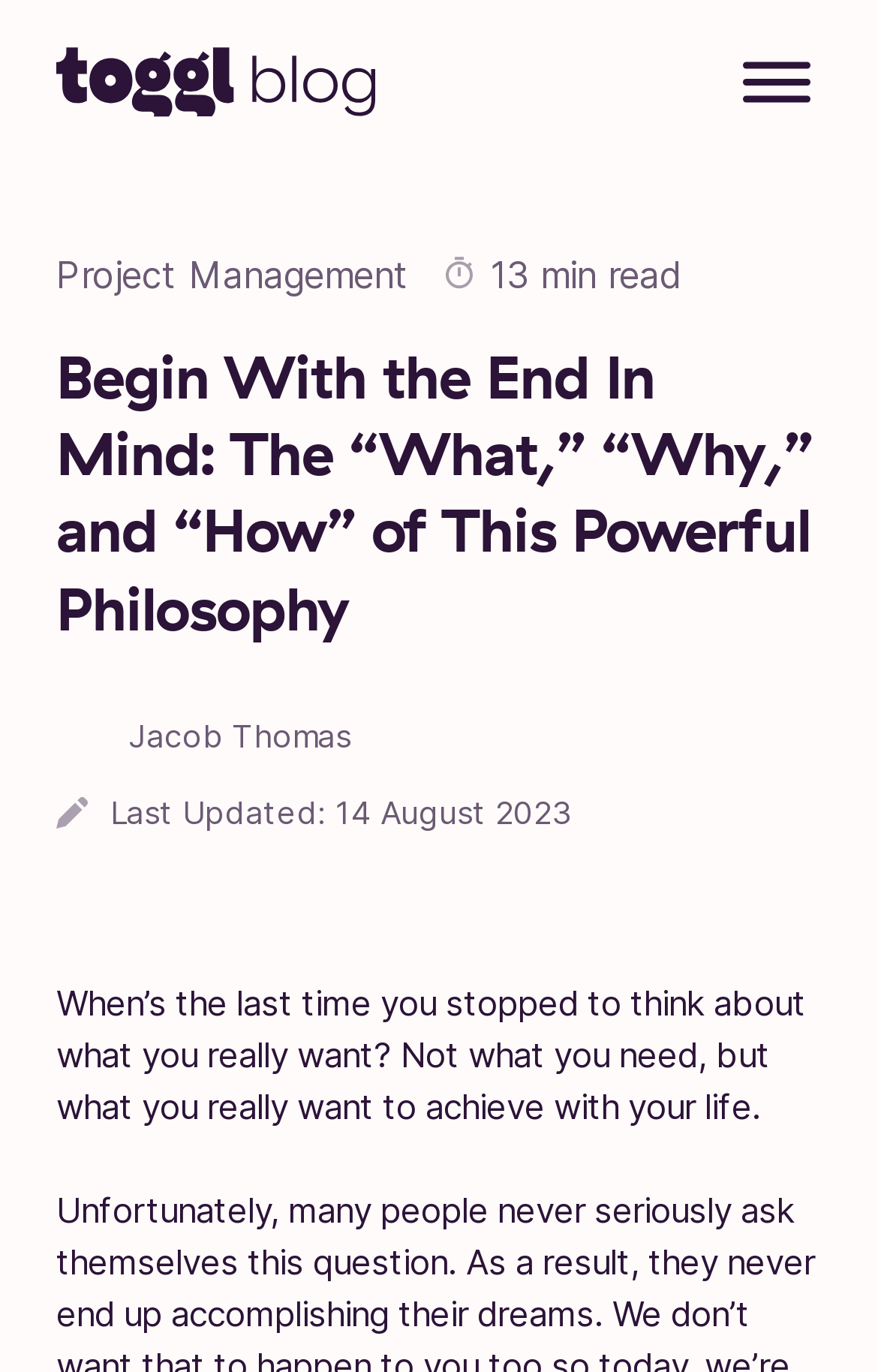Use the information in the screenshot to answer the question comprehensively: Who is the author of the article?

I found the author's name by looking at the link 'Post Author - Jacob Thomas Jacob Thomas' in the header section of the webpage, which explicitly mentions the author's name.